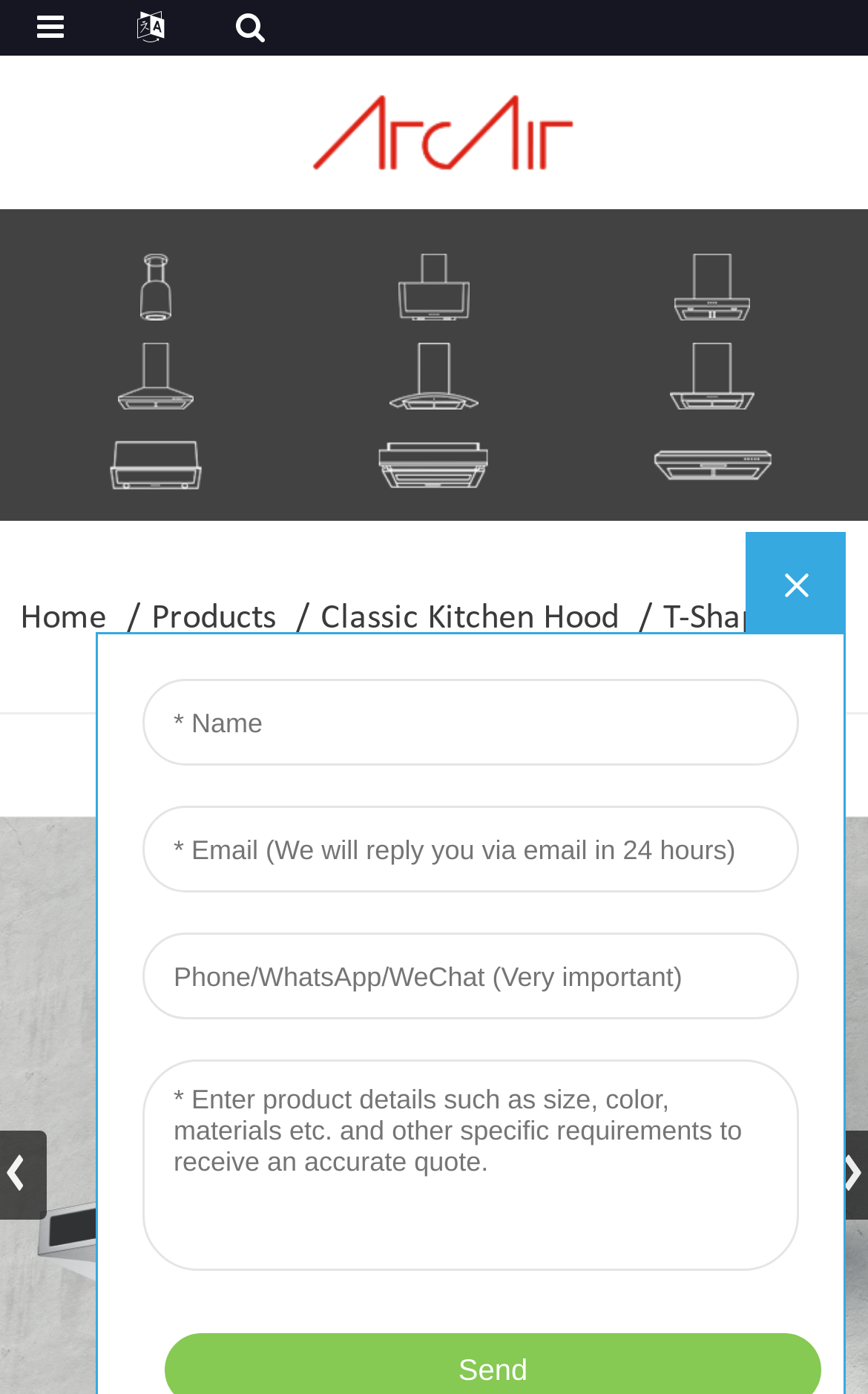Determine the bounding box coordinates of the clickable region to follow the instruction: "view products".

[0.161, 0.418, 0.356, 0.471]